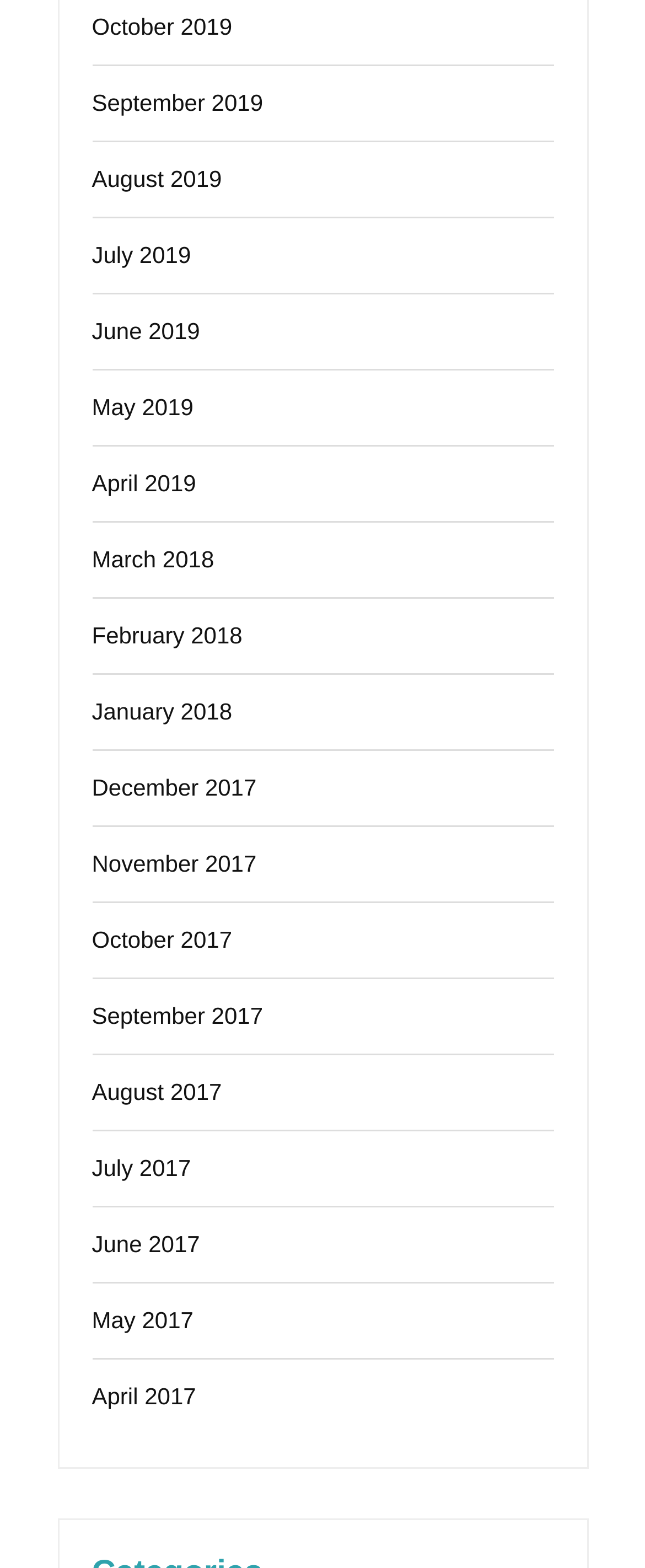Find the bounding box coordinates of the clickable element required to execute the following instruction: "view October 2019". Provide the coordinates as four float numbers between 0 and 1, i.e., [left, top, right, bottom].

[0.142, 0.008, 0.36, 0.025]